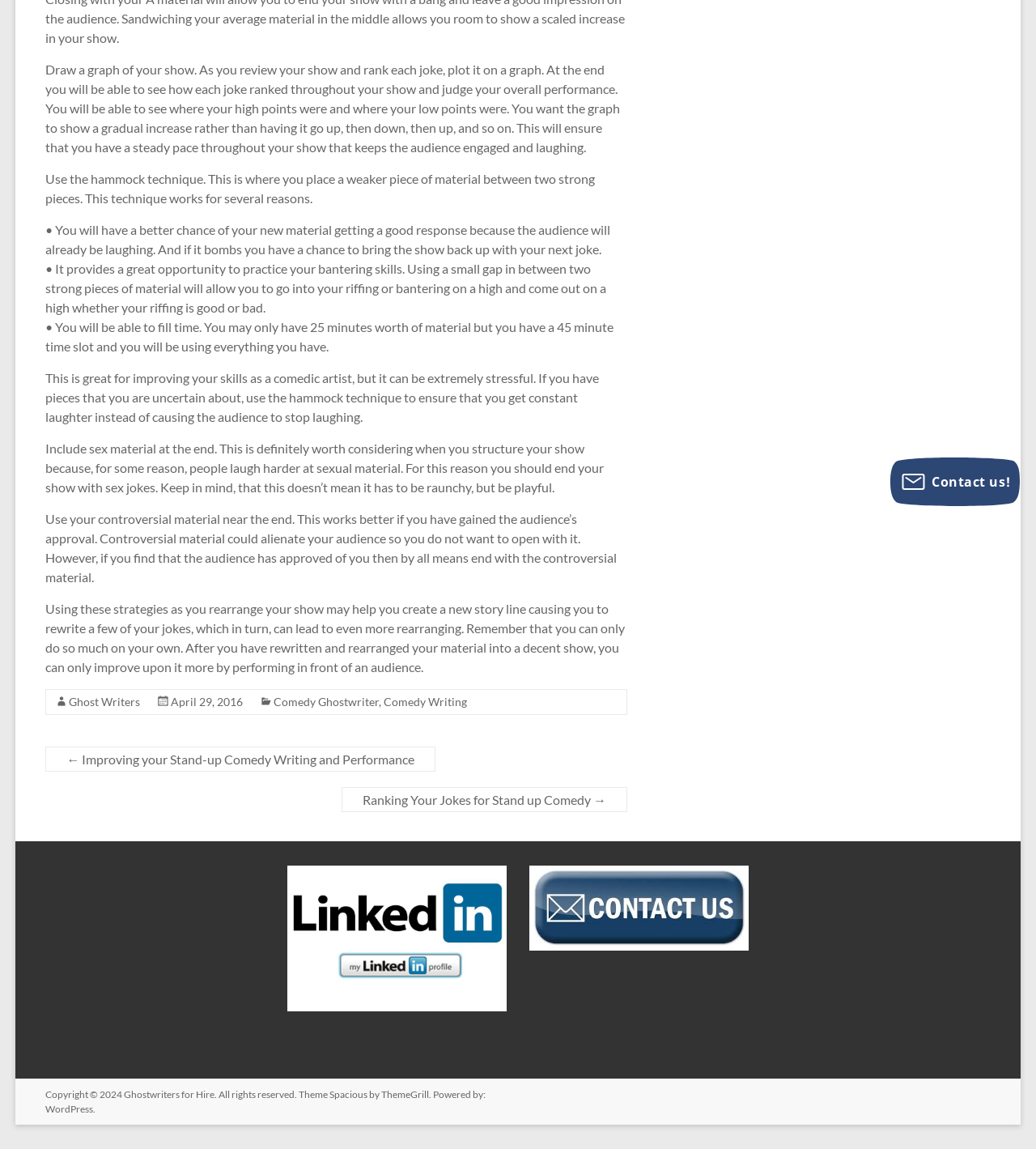For the element described, predict the bounding box coordinates as (top-left x, top-left y, bottom-right x, bottom-right y). All values should be between 0 and 1. Element description: Ghostwriters for Hire

[0.12, 0.947, 0.207, 0.958]